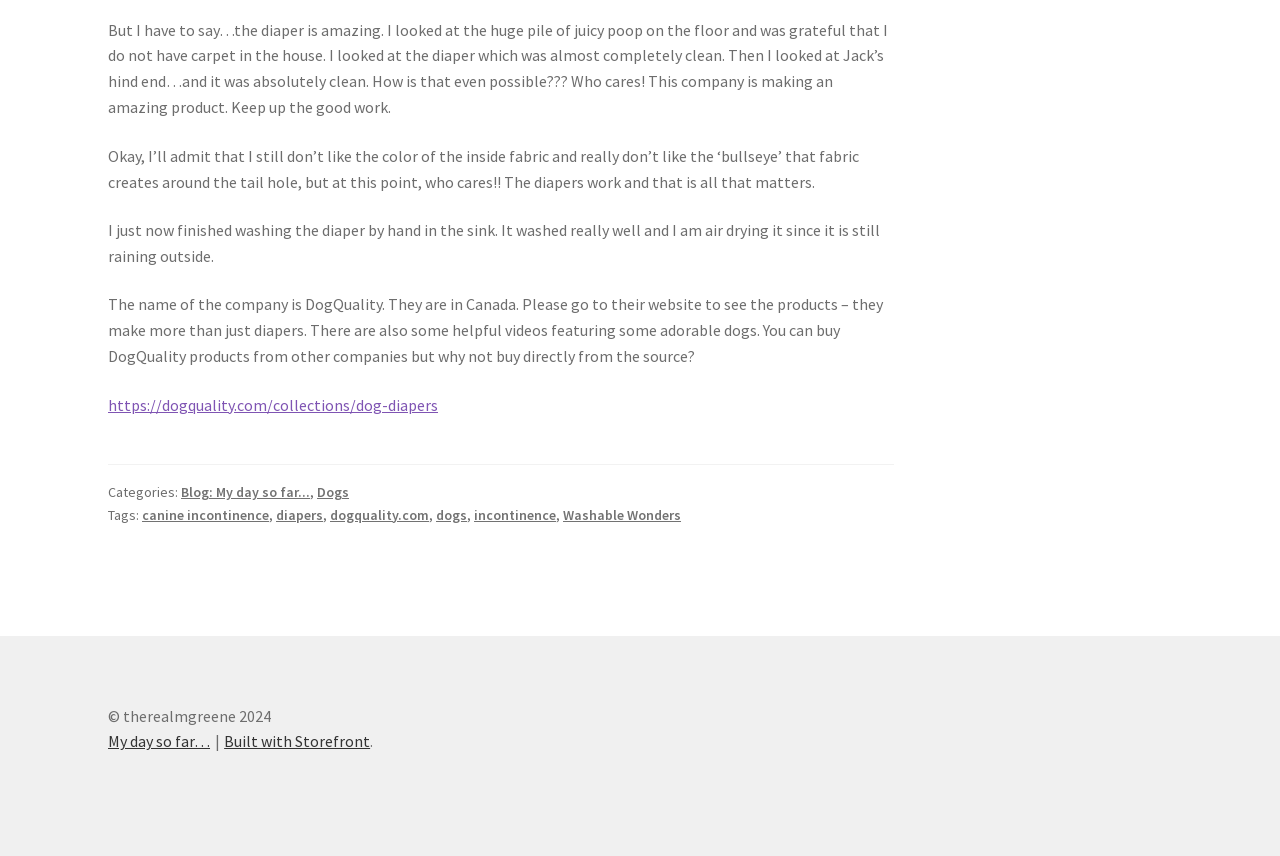Pinpoint the bounding box coordinates of the clickable element needed to complete the instruction: "Read the blog post 'My day so far…'". The coordinates should be provided as four float numbers between 0 and 1: [left, top, right, bottom].

[0.141, 0.564, 0.242, 0.585]